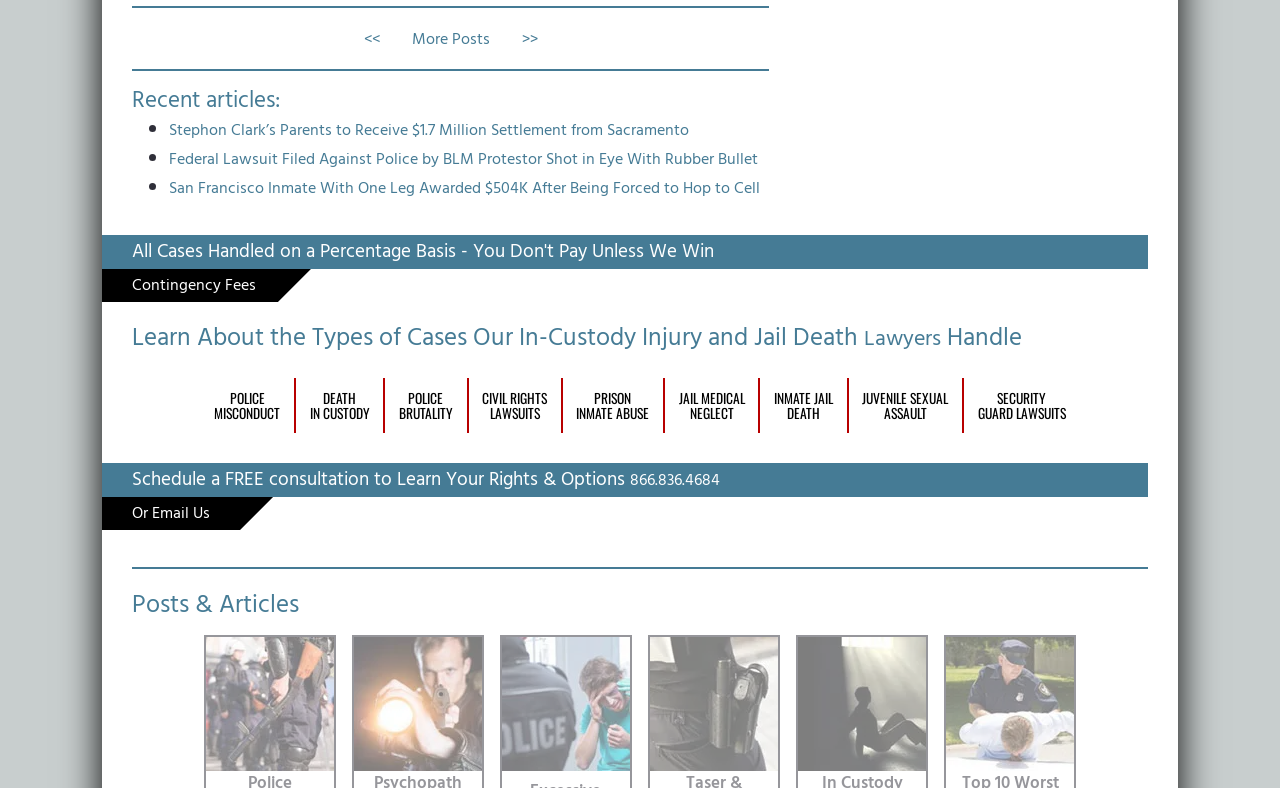What types of cases do the lawyers on this webpage handle?
Provide a comprehensive and detailed answer to the question.

I inferred this answer by looking at the links 'POLICE MISCONDUCT', 'DEATH IN CUSTODY', 'POLICE BRUTALITY', 'CIVIL RIGHTS LAWSUITS', etc. which suggest that the lawyers on this webpage handle cases related to these topics.